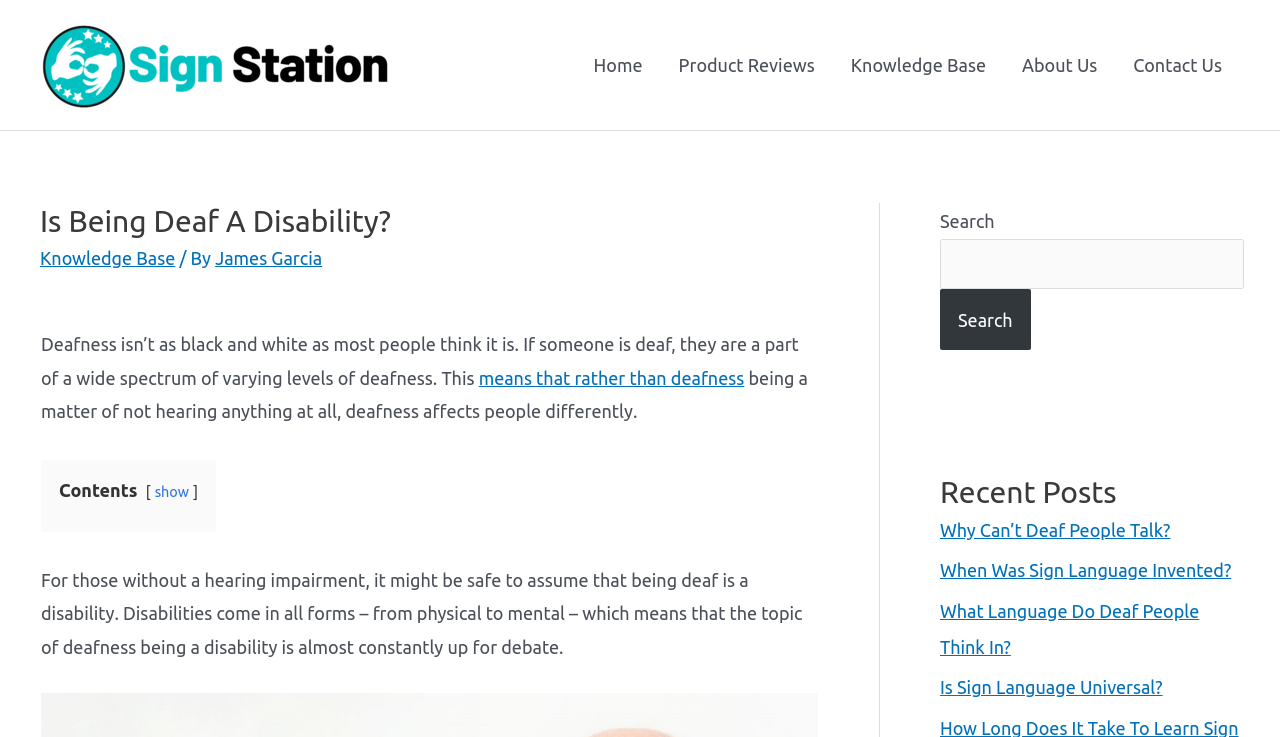Identify the bounding box of the HTML element described as: "paid marketing campaigns".

None